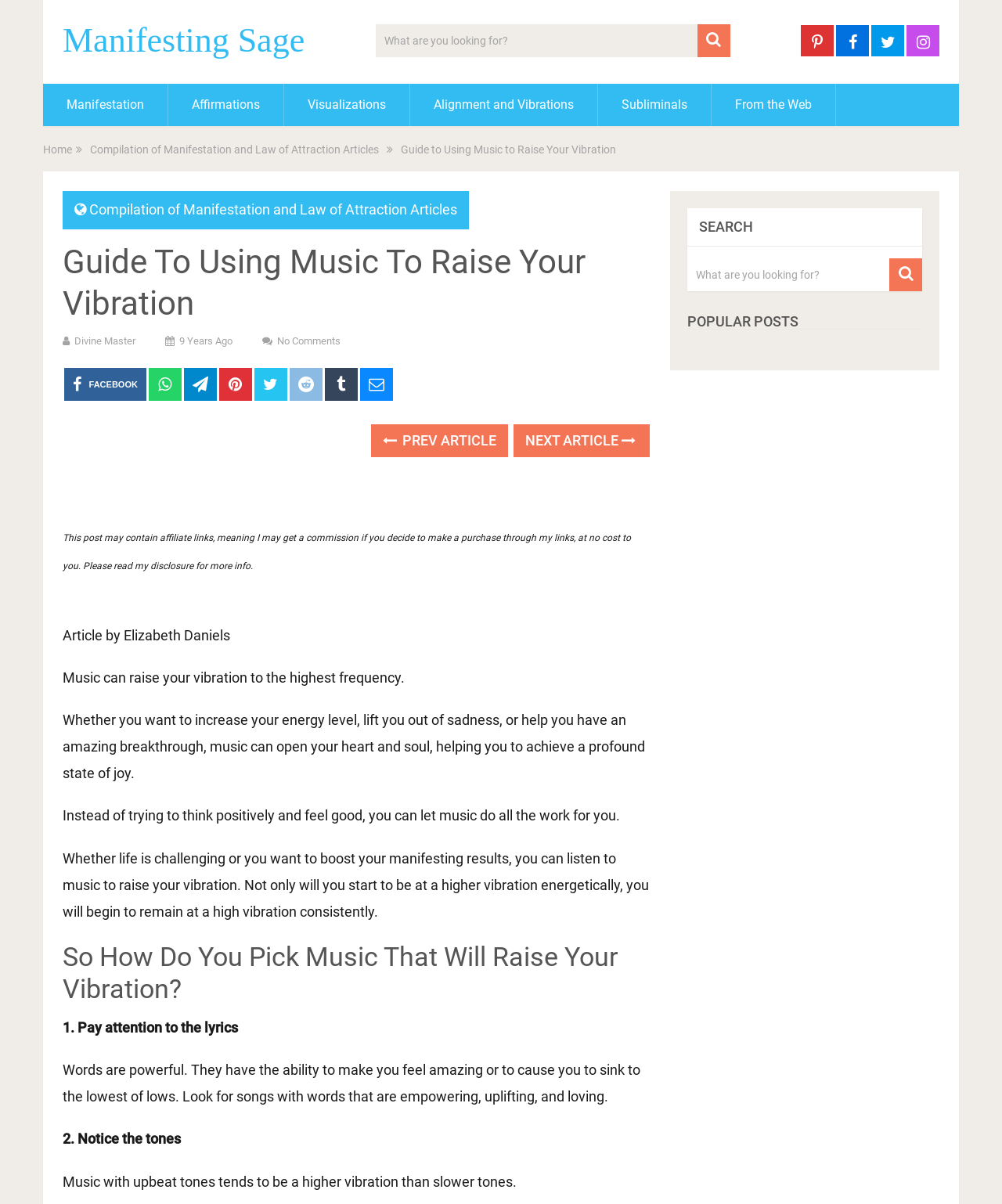Locate and generate the text content of the webpage's heading.

Guide To Using Music To Raise Your Vibration